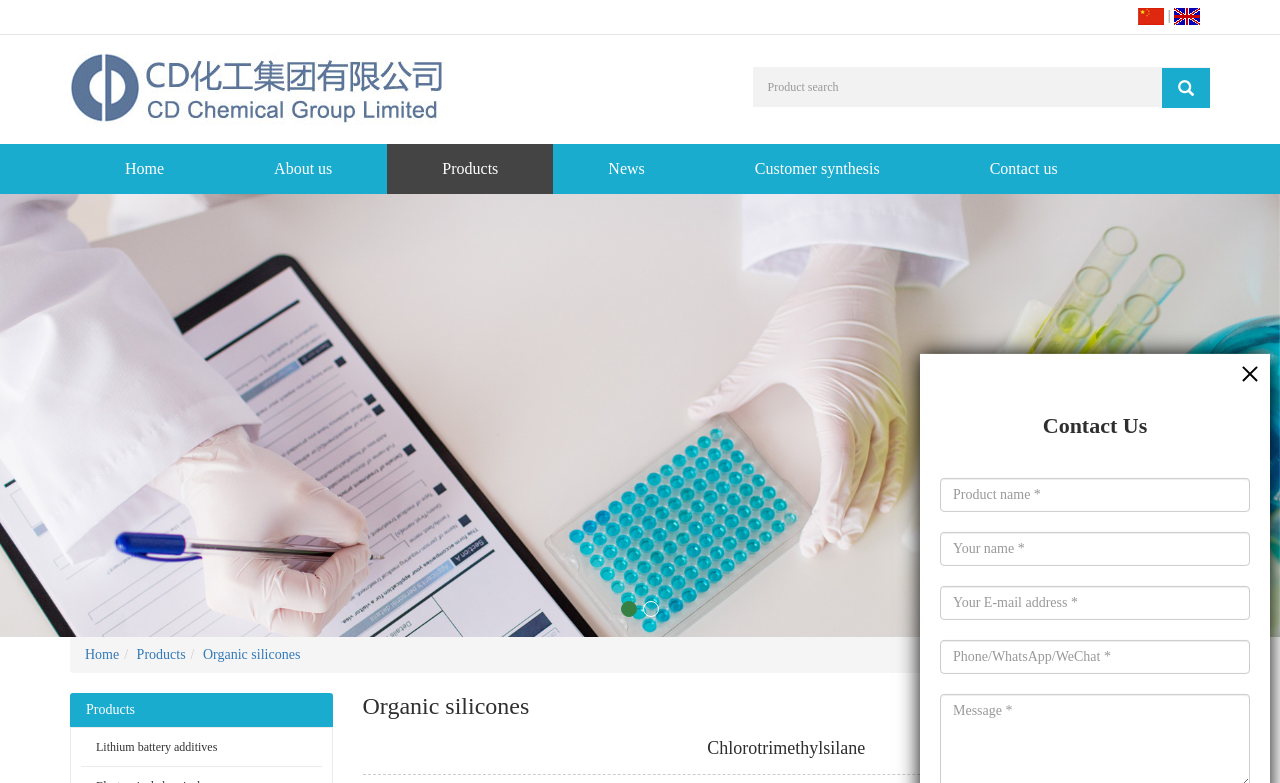Please mark the clickable region by giving the bounding box coordinates needed to complete this instruction: "Search for a product".

[0.588, 0.086, 0.908, 0.137]